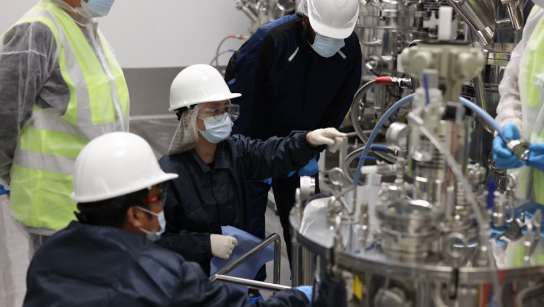What type of facility is depicted in the image?
Could you answer the question in a detailed manner, providing as much information as possible?

The image depicts an advanced facility focused on innovation, likely related to sustainability and the production of green technology, as implied by the overall context of the webpage.